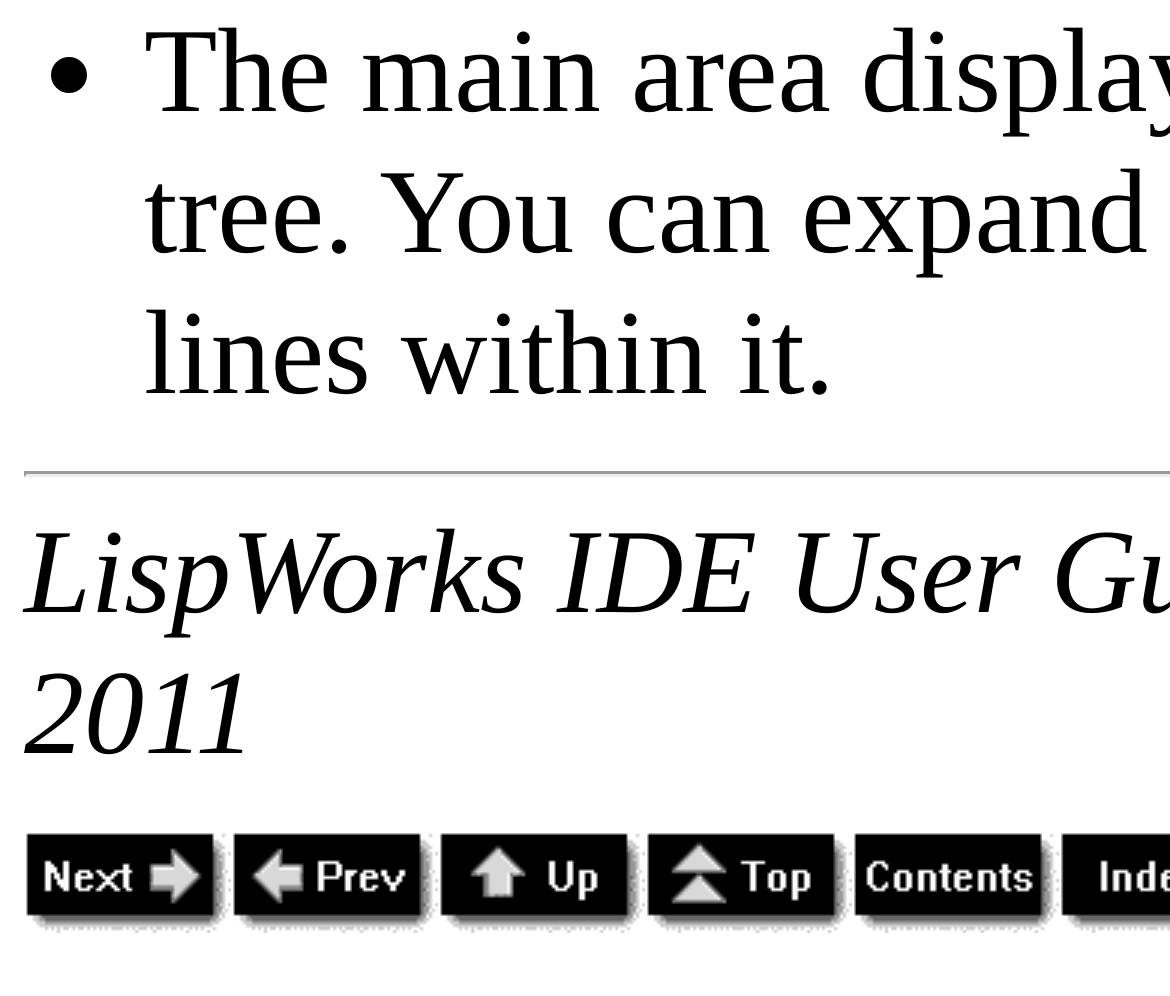By analyzing the image, answer the following question with a detailed response: How many navigation links are there?

I counted the number of links with images, which are 'Next', 'Prev', 'Up', 'Top', and 'Contents'. These links are likely used for navigation purposes.